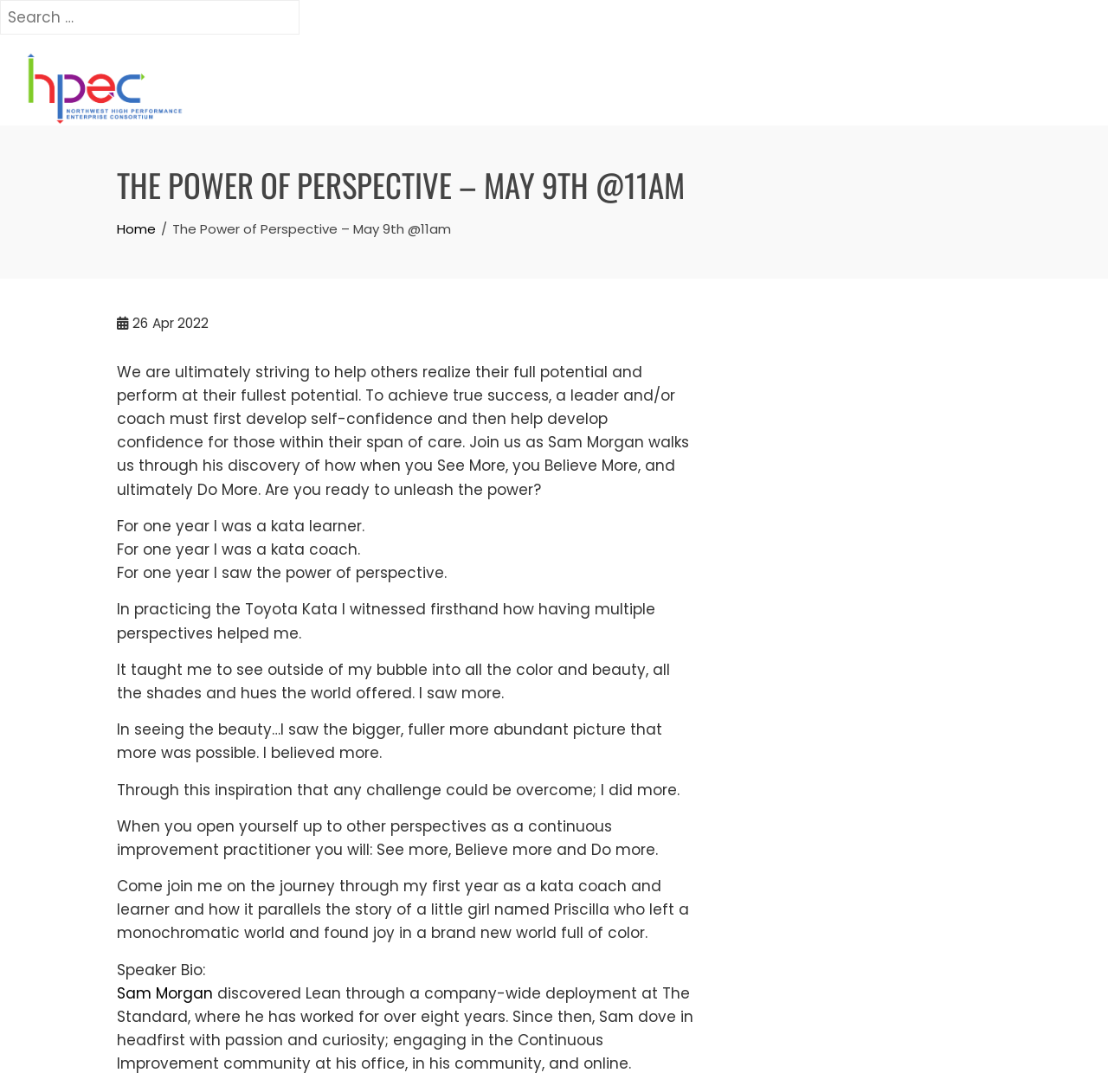What is the event date and time?
Answer the question based on the image using a single word or a brief phrase.

May 9th @11am